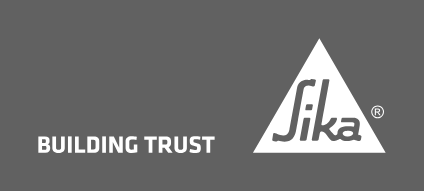What is the color of the background?
Based on the image, respond with a single word or phrase.

Dark gray